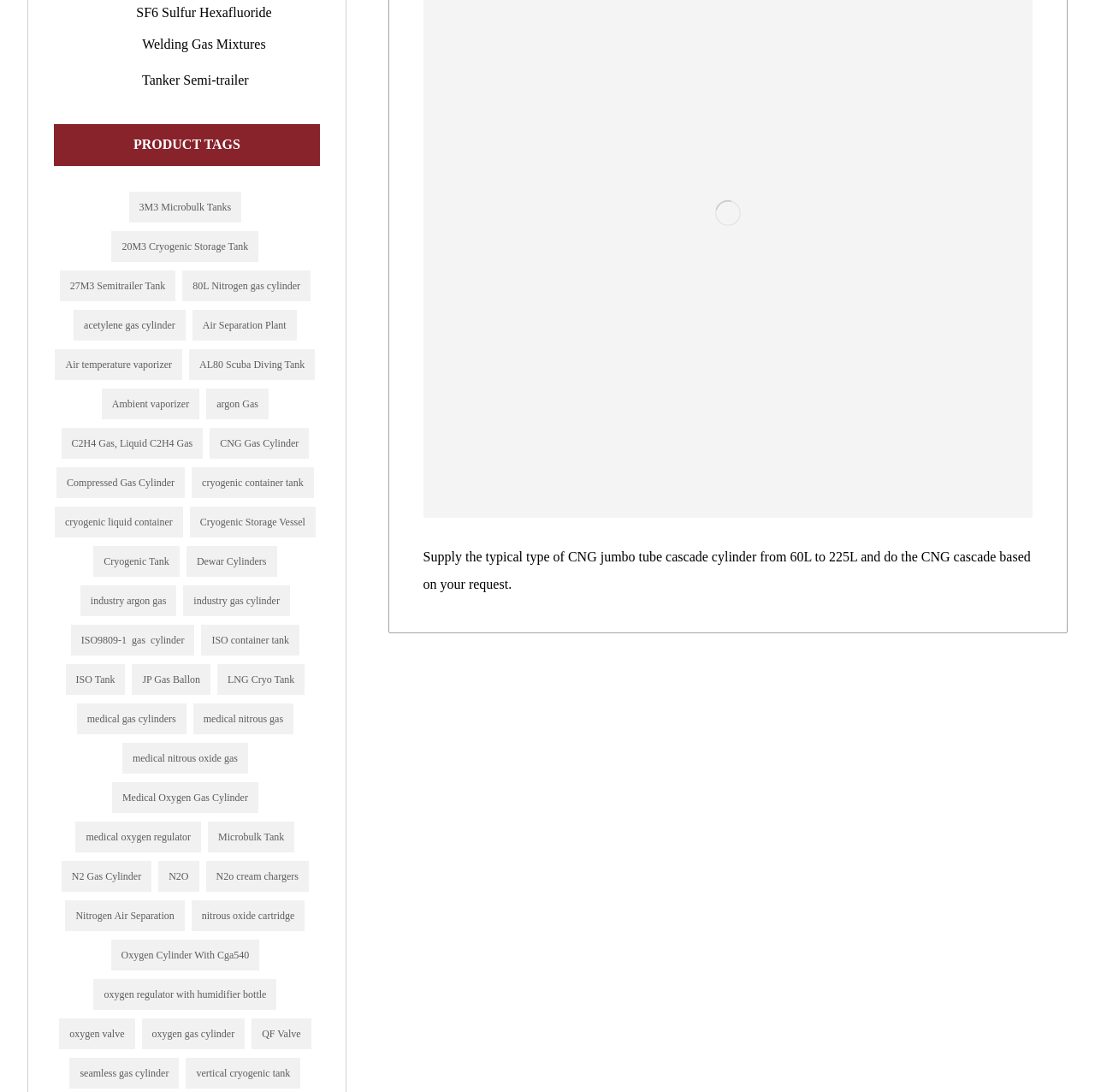Please specify the bounding box coordinates of the region to click in order to perform the following instruction: "Explore Air Separation Plant products".

[0.176, 0.284, 0.271, 0.312]